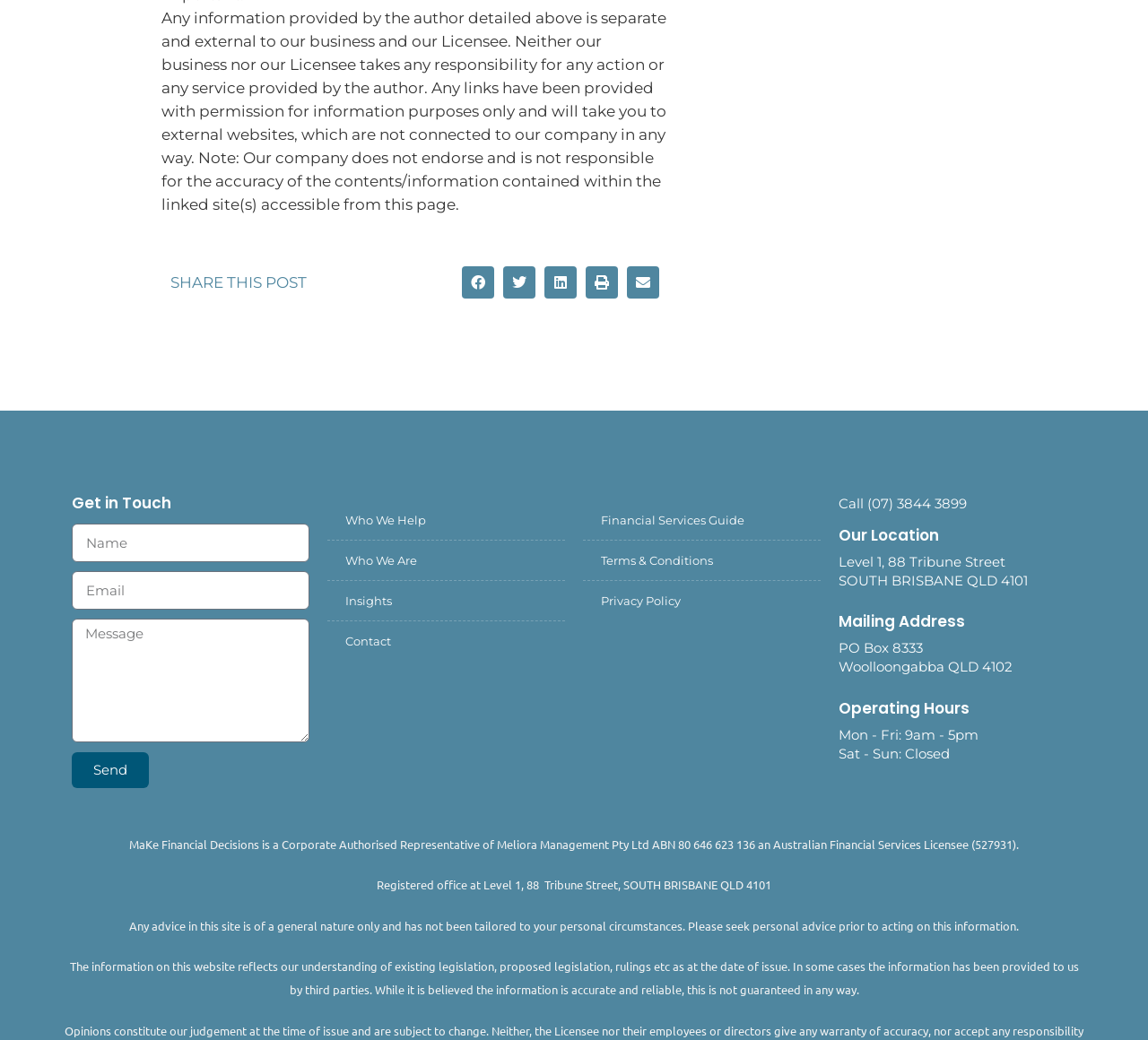Find the bounding box coordinates for the HTML element described as: "Send". The coordinates should consist of four float values between 0 and 1, i.e., [left, top, right, bottom].

[0.062, 0.723, 0.13, 0.757]